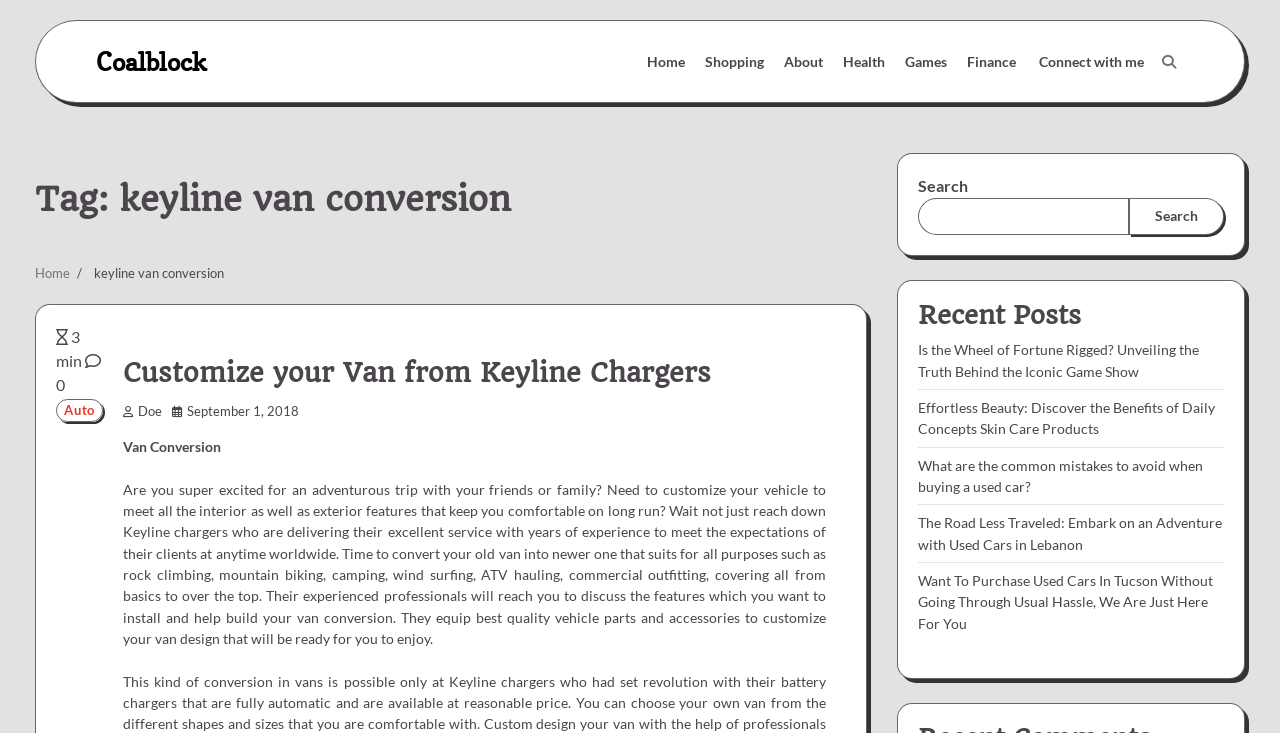Provide an in-depth caption for the contents of the webpage.

The webpage is about Keyline Van Conversion, with a focus on customizing vans for adventurous trips. At the top, there is a navigation menu with links to "Home", "Shopping", "About", "Health", "Games", "Finance", and "Connect with me". To the right of the navigation menu, there is a search bar with a search button.

Below the navigation menu, there is a header section with a heading "Tag: keyline van conversion" and a breadcrumbs navigation section showing the path "Home > keyline van conversion". 

The main content section is divided into two parts. On the left, there is a section with a heading "Customize your Van from Keyline Chargers" and a paragraph of text describing the services offered by Keyline Chargers for van conversion. Below this, there is a section with links to recent posts, including articles about game shows, skin care products, buying used cars, and adventure travel.

On the right side of the main content section, there is a search box with a search button. Below the search box, there is a section with links to recent posts, including articles about game shows, skin care products, buying used cars, and adventure travel.